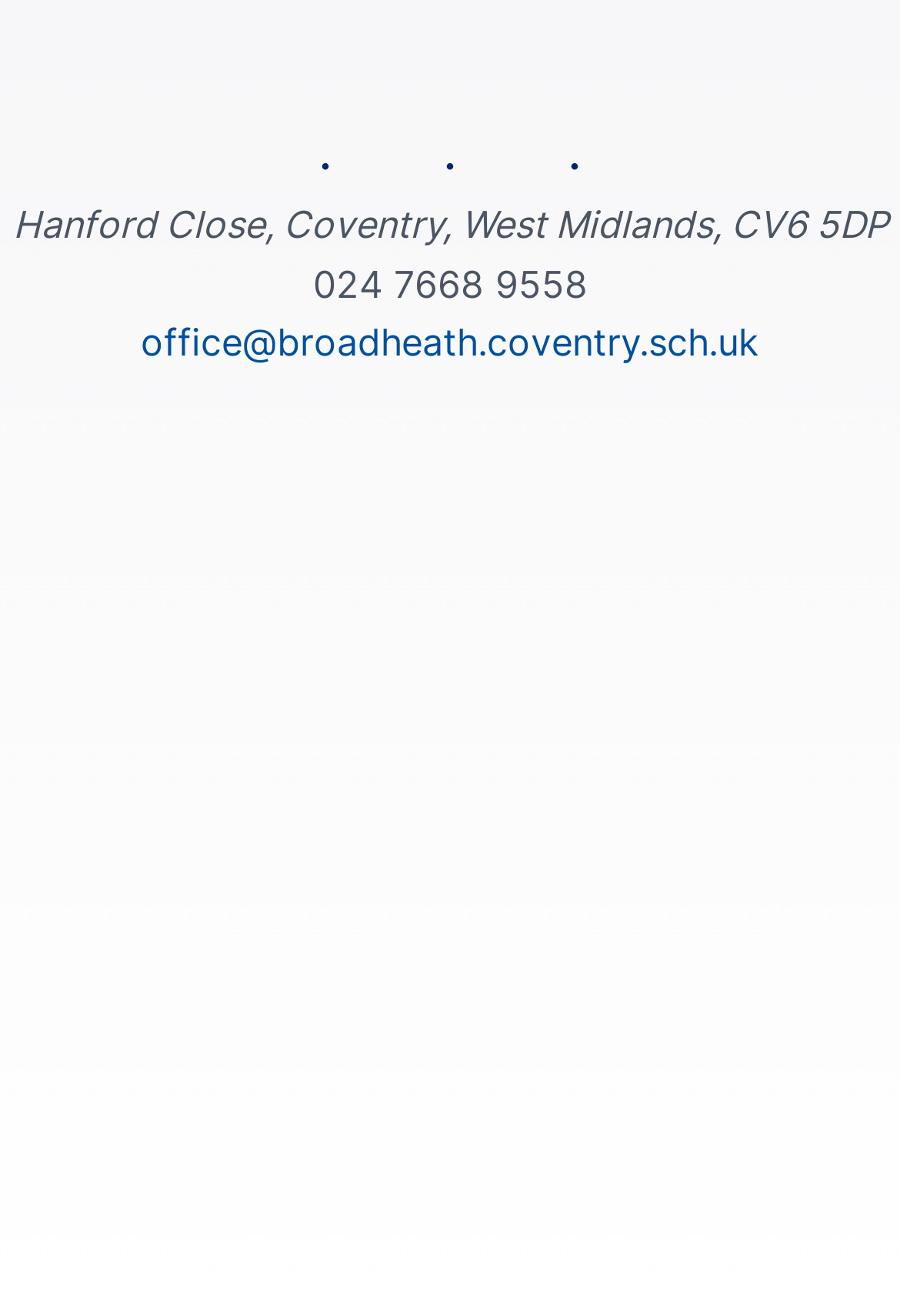Kindly determine the bounding box coordinates of the area that needs to be clicked to fulfill this instruction: "Send an email".

[0.156, 0.243, 0.844, 0.278]